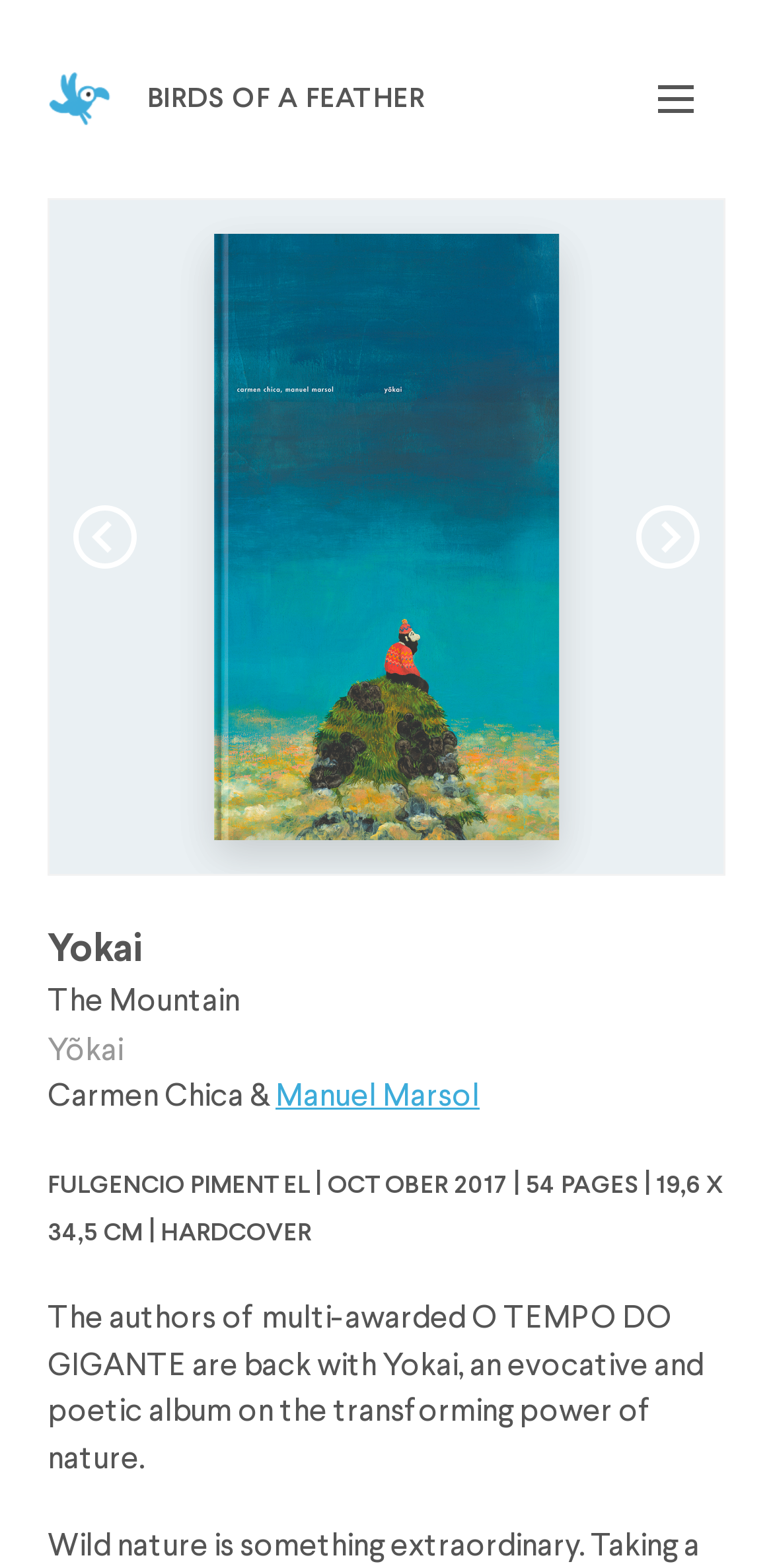Detail the features and information presented on the webpage.

The webpage is about Yokai, a poetic album by Carmen Chica and Manuel Marsol. At the top left, there is a link to "Birds of a Feather Agency" with a heading of the same name. Below this, there are two buttons, "Previous" and "Next", positioned on the left and right sides, respectively. 

Further down, there is a prominent heading "Yokai" that spans most of the width. Underneath, there are several lines of text, including "The Mountain", "Yõkai", "Carmen Chica", an ampersand, and "Manuel Marsol", which are arranged in a vertical column. The text "Manuel Marsol" is a link.

Below this column, there is a paragraph of text describing the book's details, including the author, publication date, number of pages, and dimensions. Finally, there is a longer paragraph that summarizes the album, stating that the authors of the multi-awarded "O TEMPO DO GIGANTE" are back with Yokai, an evocative and poetic album about the transforming power of nature.